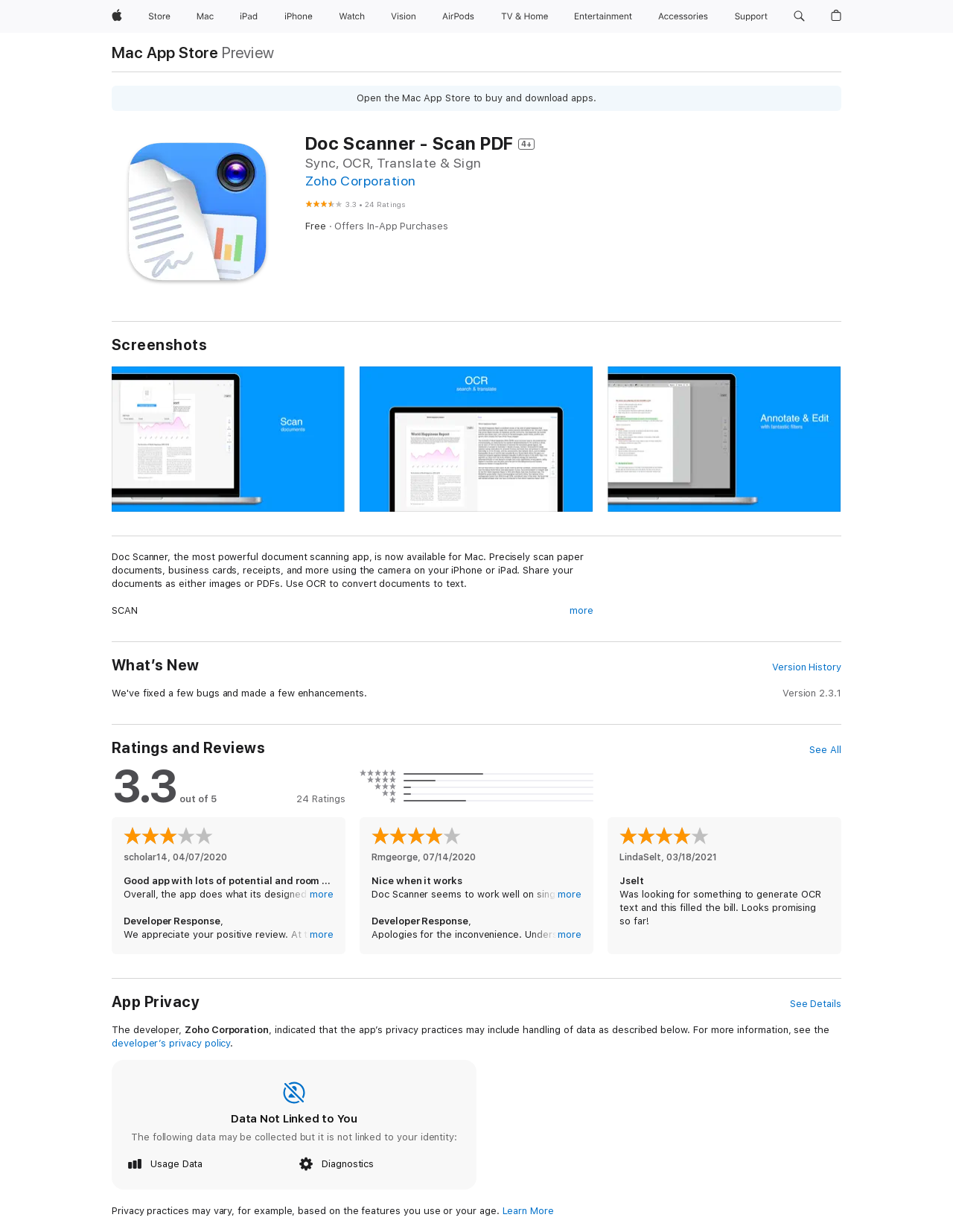Determine the bounding box coordinates for the UI element matching this description: "Mac App Store".

[0.117, 0.036, 0.229, 0.049]